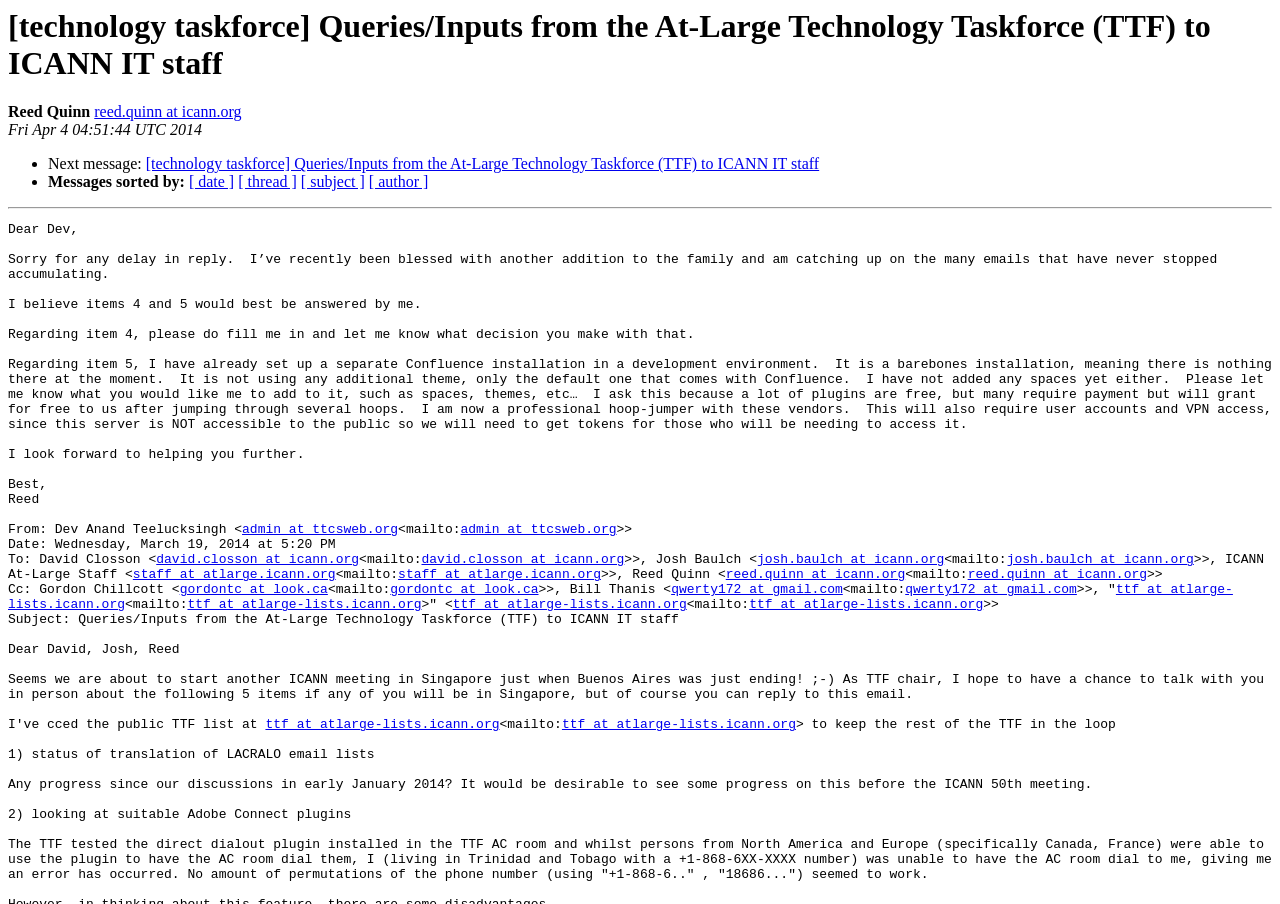Provide the bounding box coordinates for the area that should be clicked to complete the instruction: "Check the email address of Dev Anand Teelucksingh".

[0.189, 0.578, 0.311, 0.595]